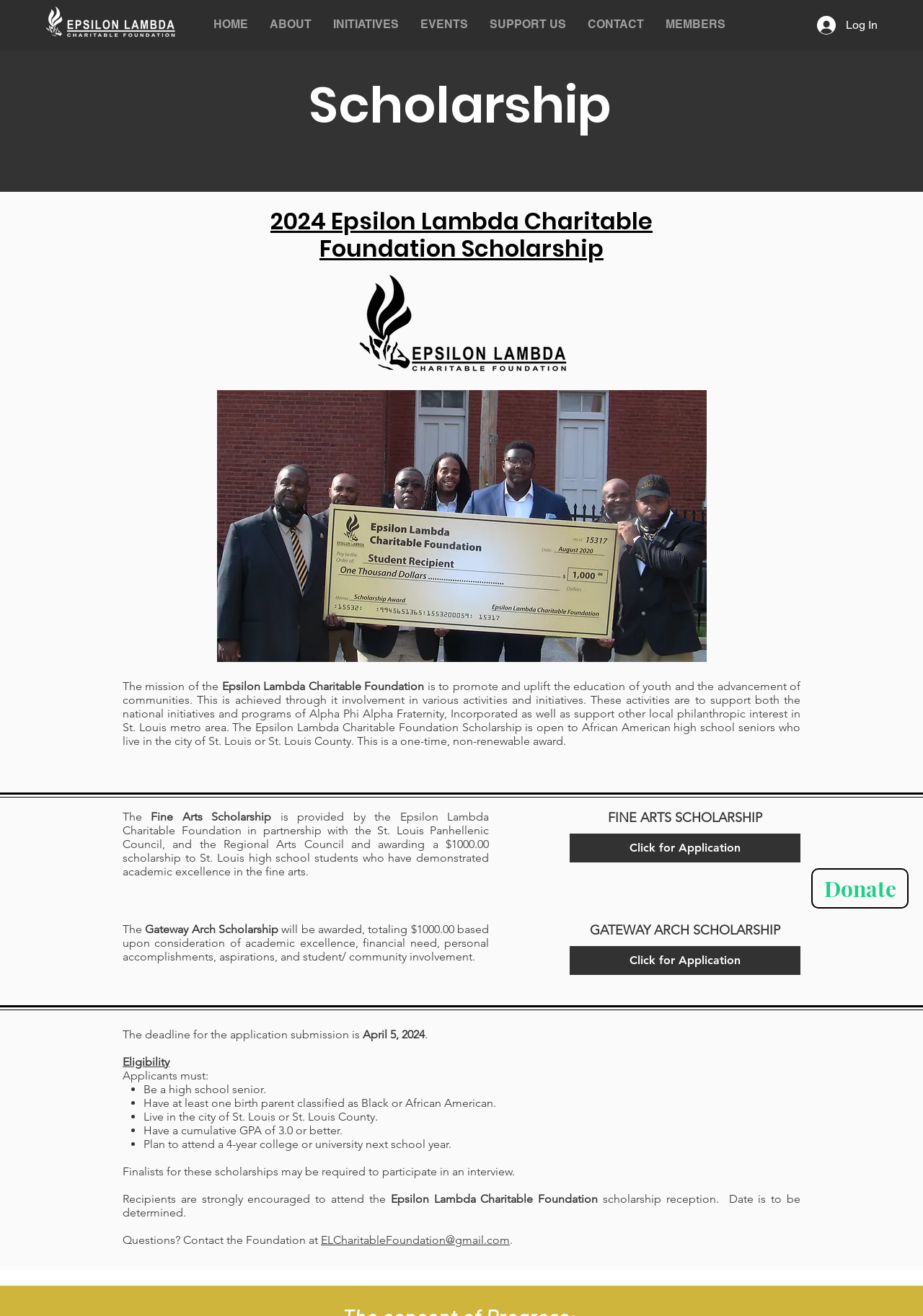Offer a meticulous caption that includes all visible features of the webpage.

The webpage is about the ELCF Scholarship provided by the Epsilon Lambda Charitable Foundation. At the top, there is a banner with the ELCF logo, followed by a navigation menu with links to different sections of the website, including HOME, ABOUT, INITIATIVES, EVENTS, SUPPORT US, CONTACT, and MEMBERS. 

To the right of the navigation menu, there is a "Log In" button. Below the navigation menu, there is a heading that reads "Scholarship" and a subheading that describes the 2024 Epsilon Lambda Charitable Foundation Scholarship. 

On the left side of the page, there is an image of a person, and on the right side, there is the ELCF logo. Below the heading, there is a paragraph describing the mission of the Epsilon Lambda Charitable Foundation, which is to promote and uplift the education of youth and the advancement of communities.

The page then describes two scholarships: the Fine Arts Scholarship and the Gateway Arch Scholarship, both of which are open to African American high school seniors who live in the city of St. Louis or St. Louis County. Each scholarship has a description, eligibility criteria, and a link to apply.

The eligibility criteria for both scholarships include being a high school senior, having at least one birth parent classified as Black or African American, living in the city of St. Louis or St. Louis County, having a cumulative GPA of 3.0 or better, and planning to attend a 4-year college or university next school year.

The page also mentions that finalists for these scholarships may be required to participate in an interview, and recipients are strongly encouraged to attend the Epsilon Lambda Charitable Foundation scholarship reception. Finally, there is a section for questions, with a contact email address provided, and a "Donate" link at the bottom right corner of the page.